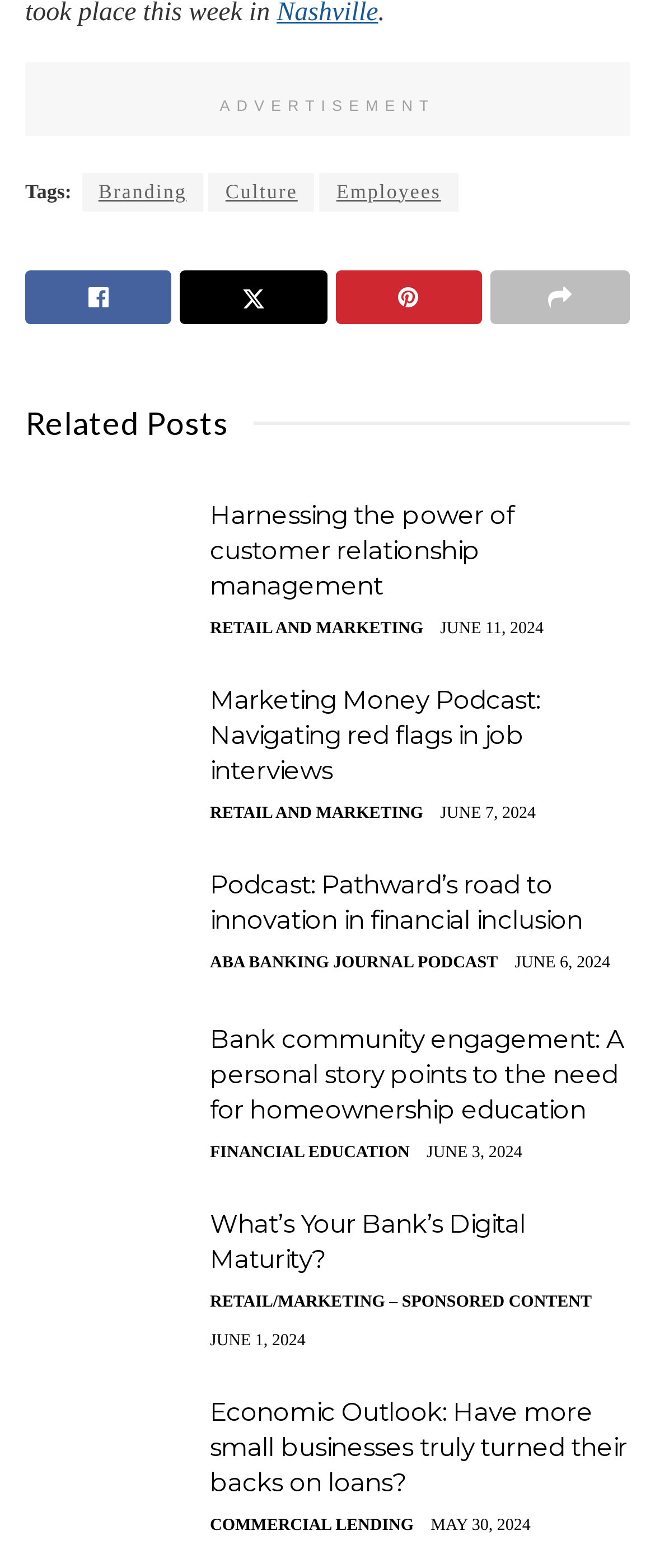Using the description "Retail/Marketing – Sponsored Content", locate and provide the bounding box of the UI element.

[0.321, 0.825, 0.903, 0.837]